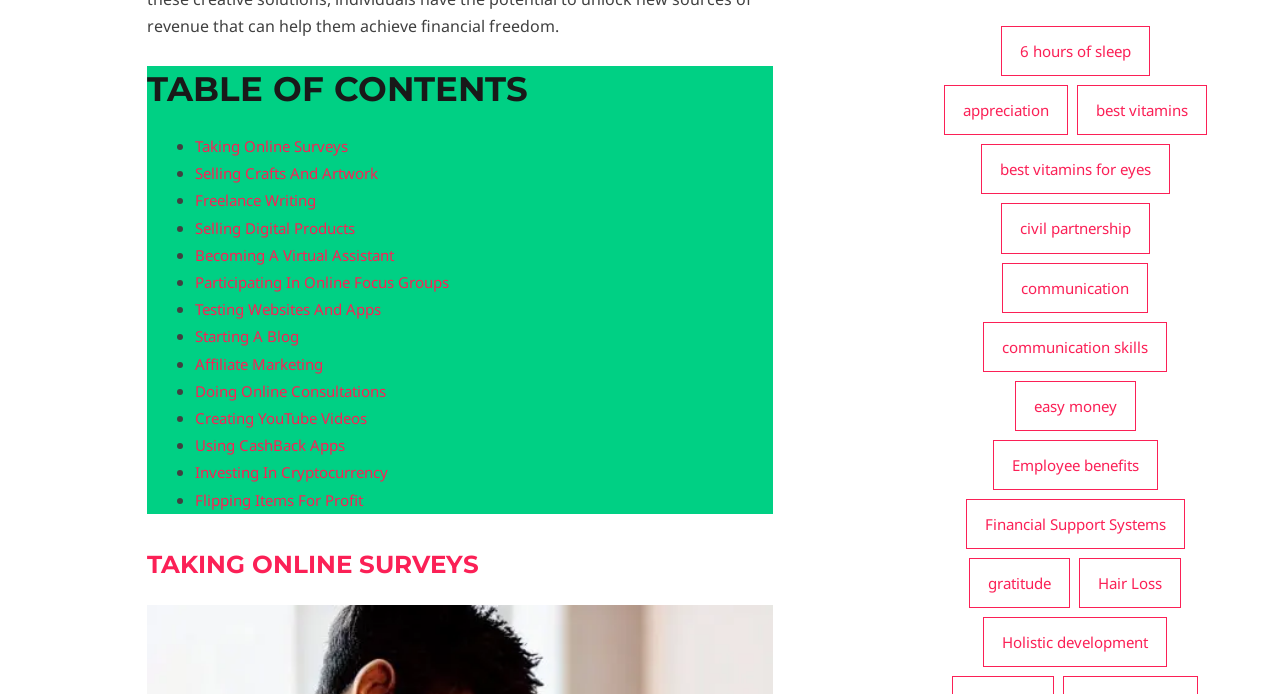Highlight the bounding box coordinates of the region I should click on to meet the following instruction: "Click on 'Selling Digital Products'".

[0.152, 0.312, 0.29, 0.344]